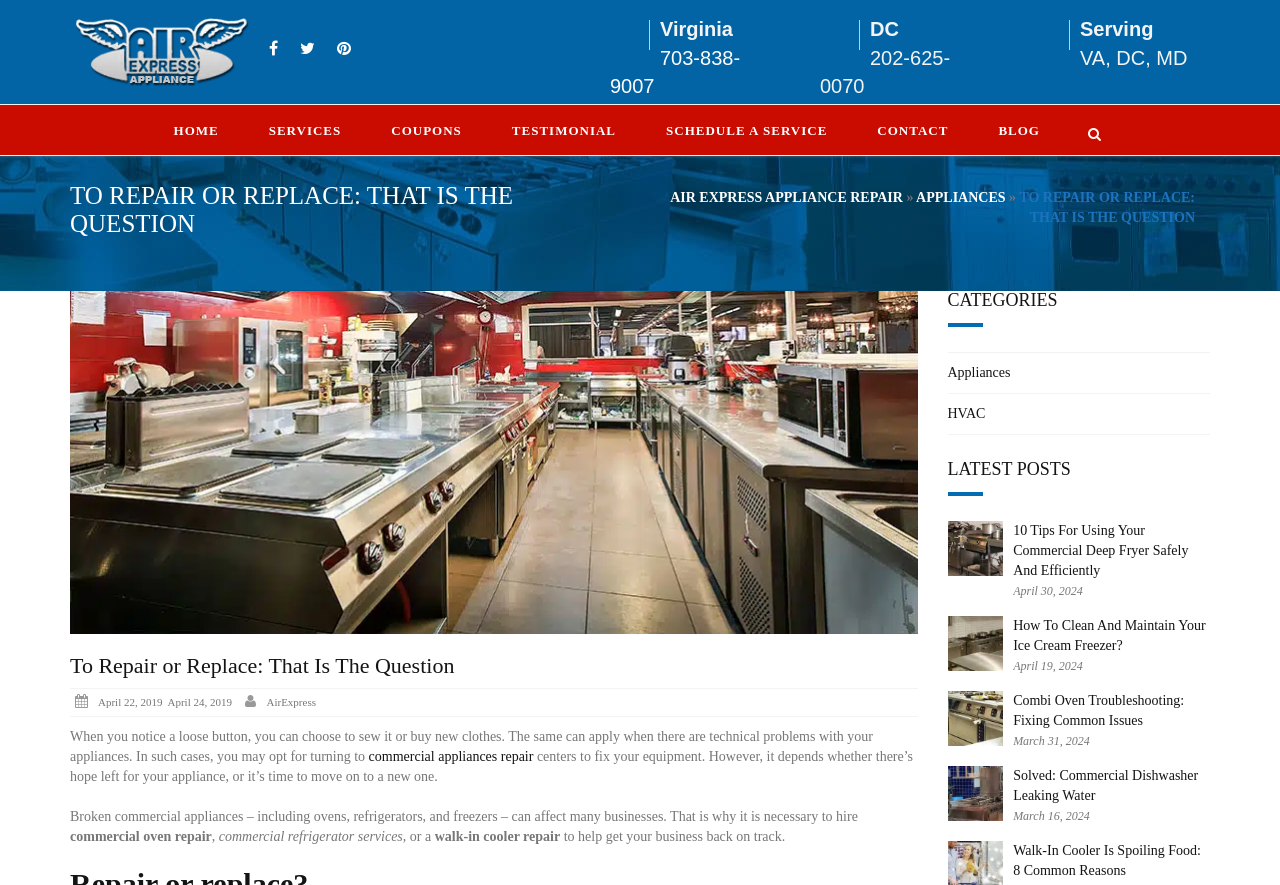Respond to the following question with a brief word or phrase:
What is the phone number for Virginia?

703-838-9007